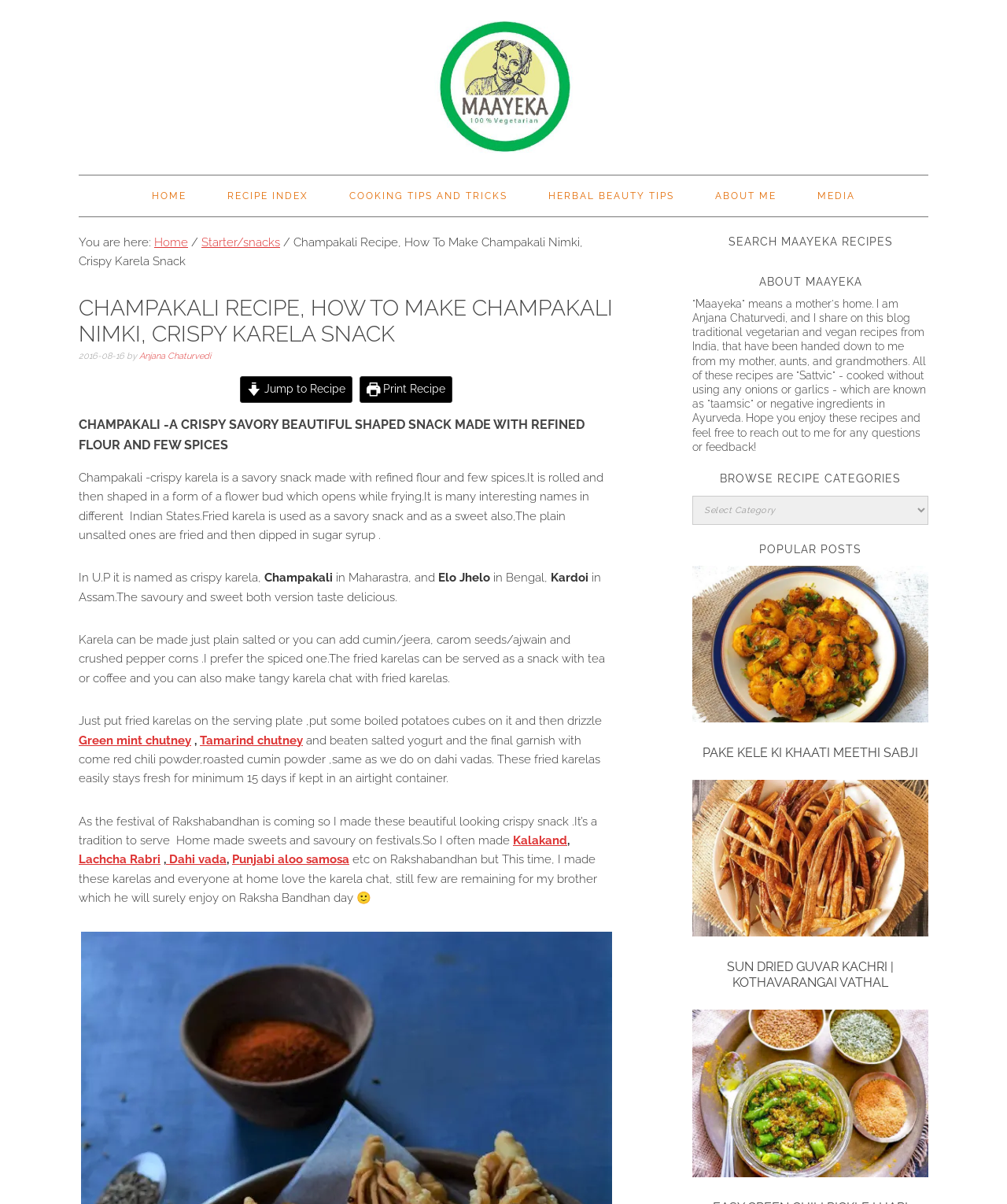Write an elaborate caption that captures the essence of the webpage.

This webpage is about a recipe for Champakali Nimki, a crispy savory snack made with refined flour and few spices. At the top of the page, there is a navigation menu with links to 'HOME', 'RECIPE INDEX', 'COOKING TIPS AND TRICKS', 'HERBAL BEAUTY TIPS', 'ABOUT ME', and 'MEDIA'. Below the navigation menu, there is a breadcrumb trail showing the current page's location in the website's hierarchy.

The main content of the page is divided into several sections. The first section is a heading that displays the title of the recipe, "CHAMPAKALI RECIPE, HOW TO MAKE CHAMPAKALI NIMKI, CRISPY KARELA SNACK". Below the title, there is a brief description of the recipe, followed by a link to jump to the recipe and a link to print the recipe. There are also two small images on this section.

The next section is a detailed description of the recipe, which includes the ingredients, preparation method, and serving suggestions. The text is divided into several paragraphs, with some links to other recipes and a mention of the festival of Rakshabandhan.

On the right side of the page, there are several sections, including a search bar, a section about the website "Maayeka", a section to browse recipe categories, a section for popular posts, and a section with links to other recipes. Each of these sections has a heading and some content below it. The popular posts section has three articles with images and links to the full recipes.

Overall, the webpage is well-organized and easy to navigate, with clear headings and sections that separate the different types of content.